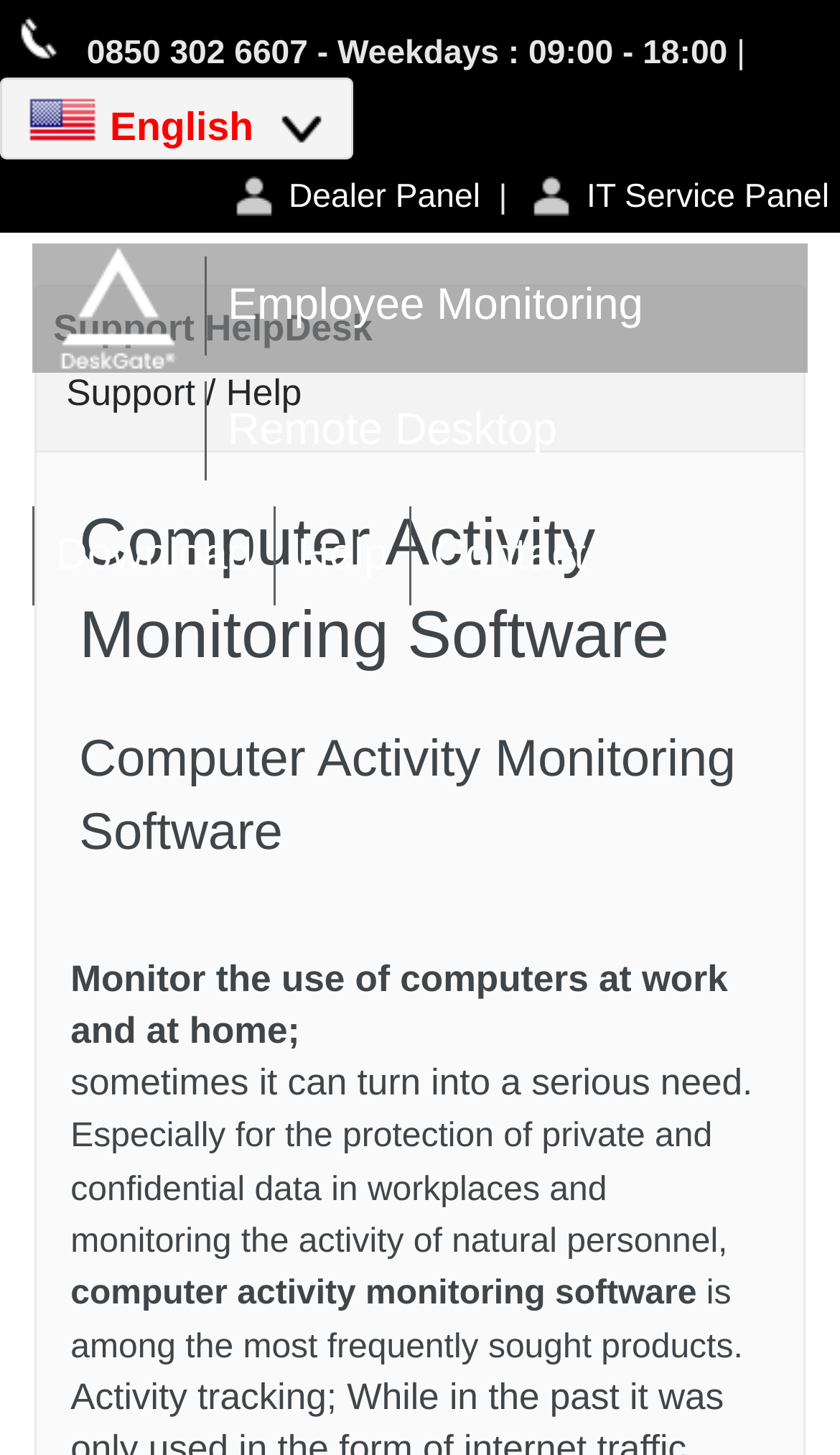What is the name of the remote desktop software?
Using the image as a reference, deliver a detailed and thorough answer to the question.

I found the name of the remote desktop software by looking at the link that says 'DeskGate Remote Desktop & Employee Monitoring'.